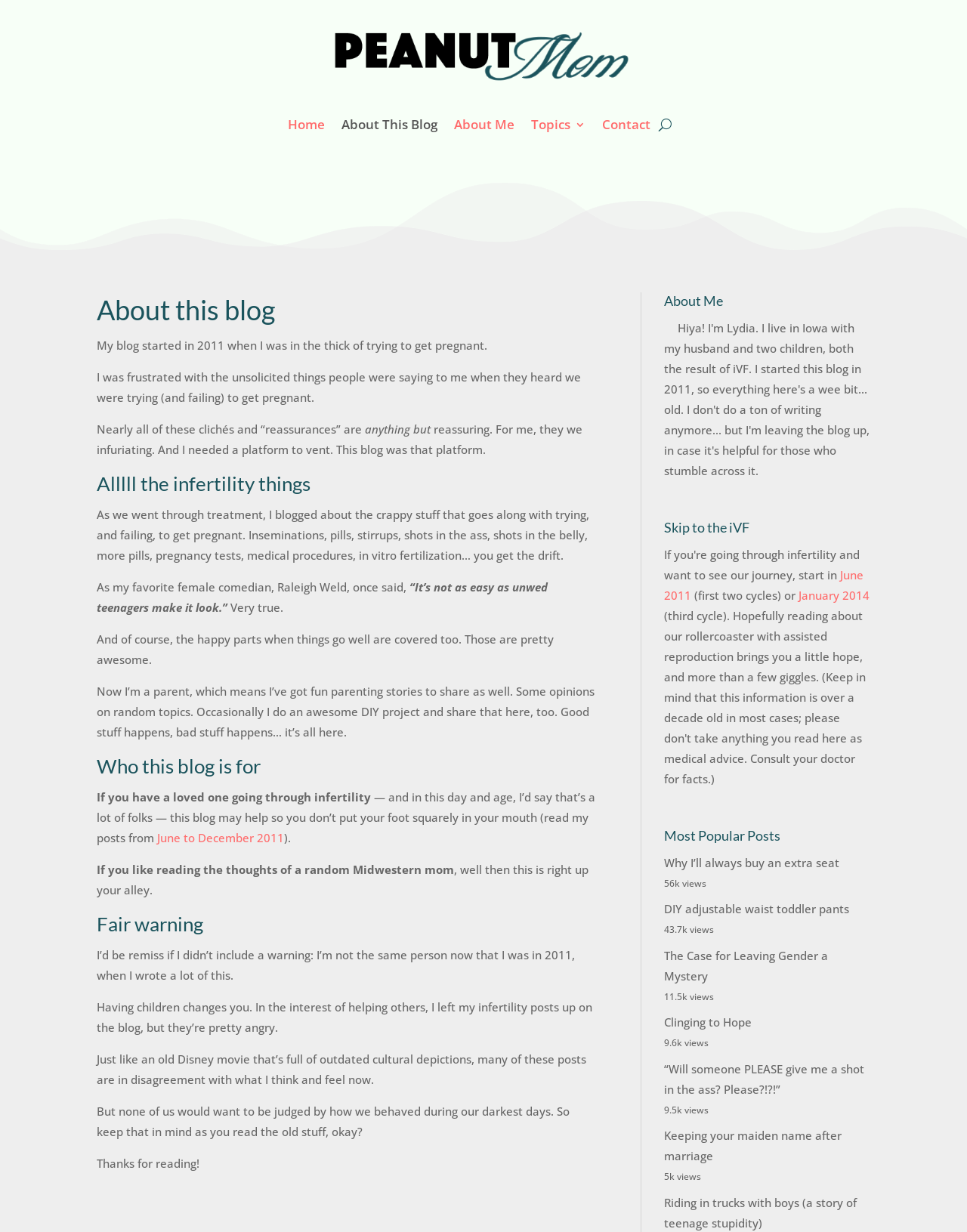Determine the main heading of the webpage and generate its text.

About this blog